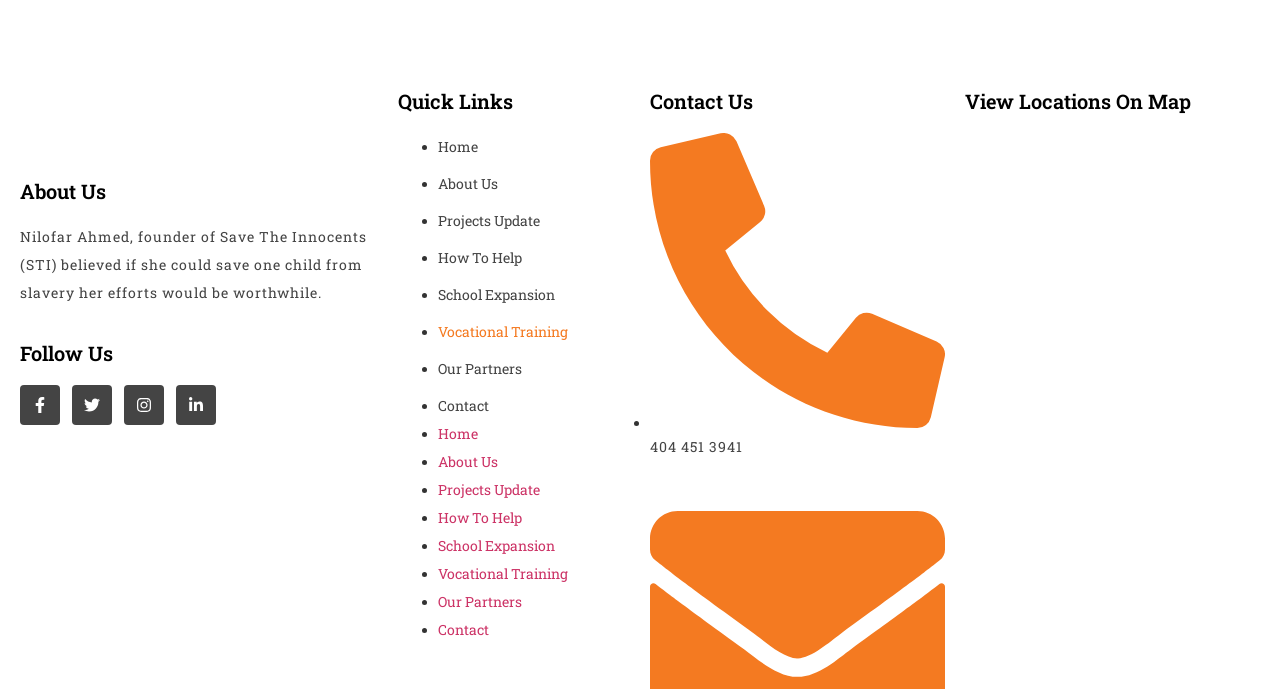Could you find the bounding box coordinates of the clickable area to complete this instruction: "View Locations On Map"?

[0.754, 0.129, 0.984, 0.164]